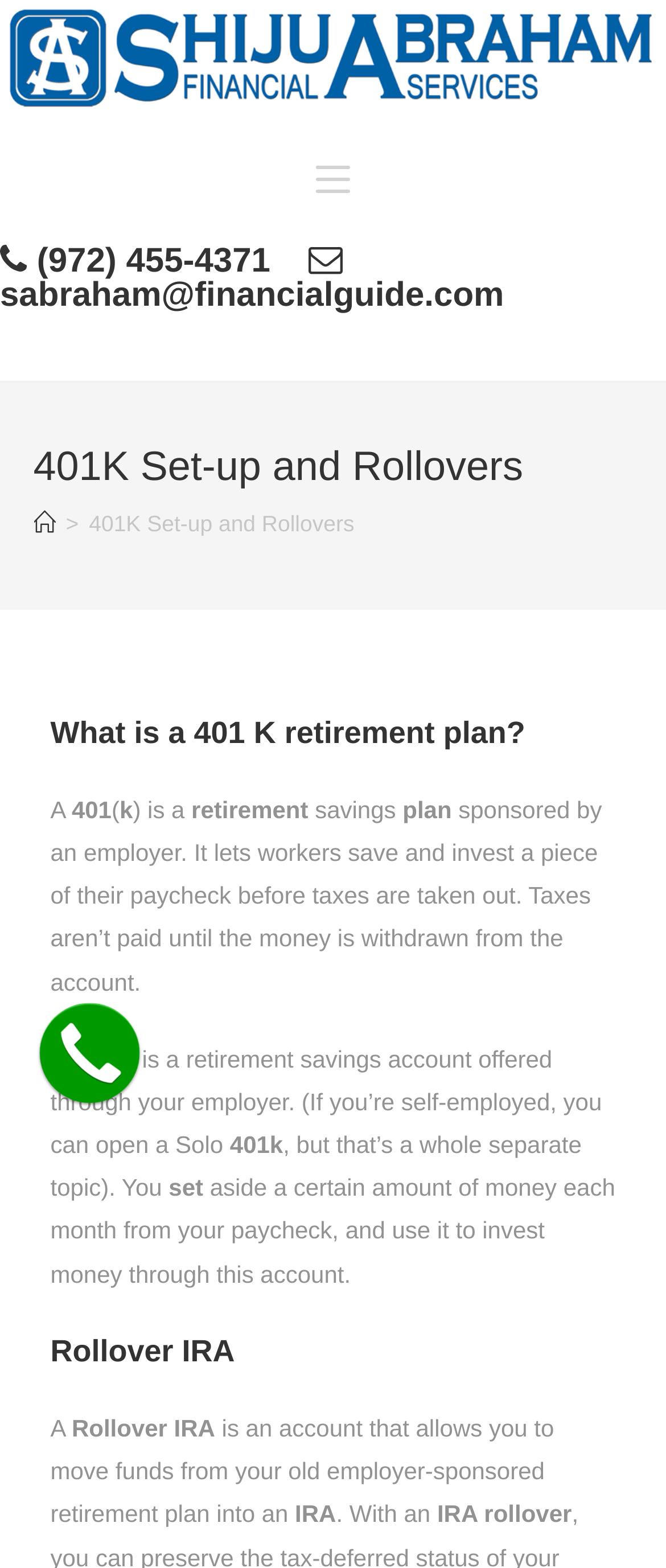What is a 401K retirement plan?
Please provide a single word or phrase in response based on the screenshot.

A retirement savings plan